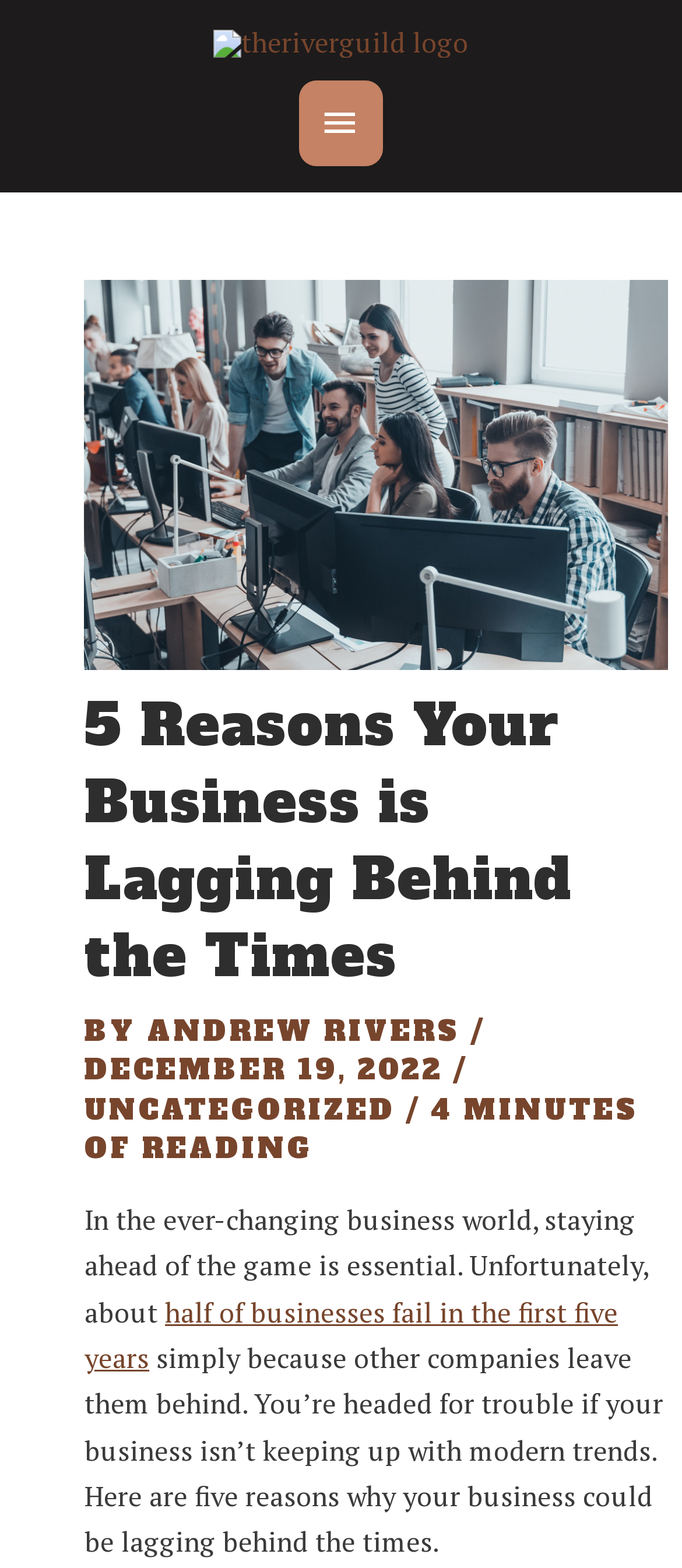How many images are on the page?
Give a one-word or short-phrase answer derived from the screenshot.

2